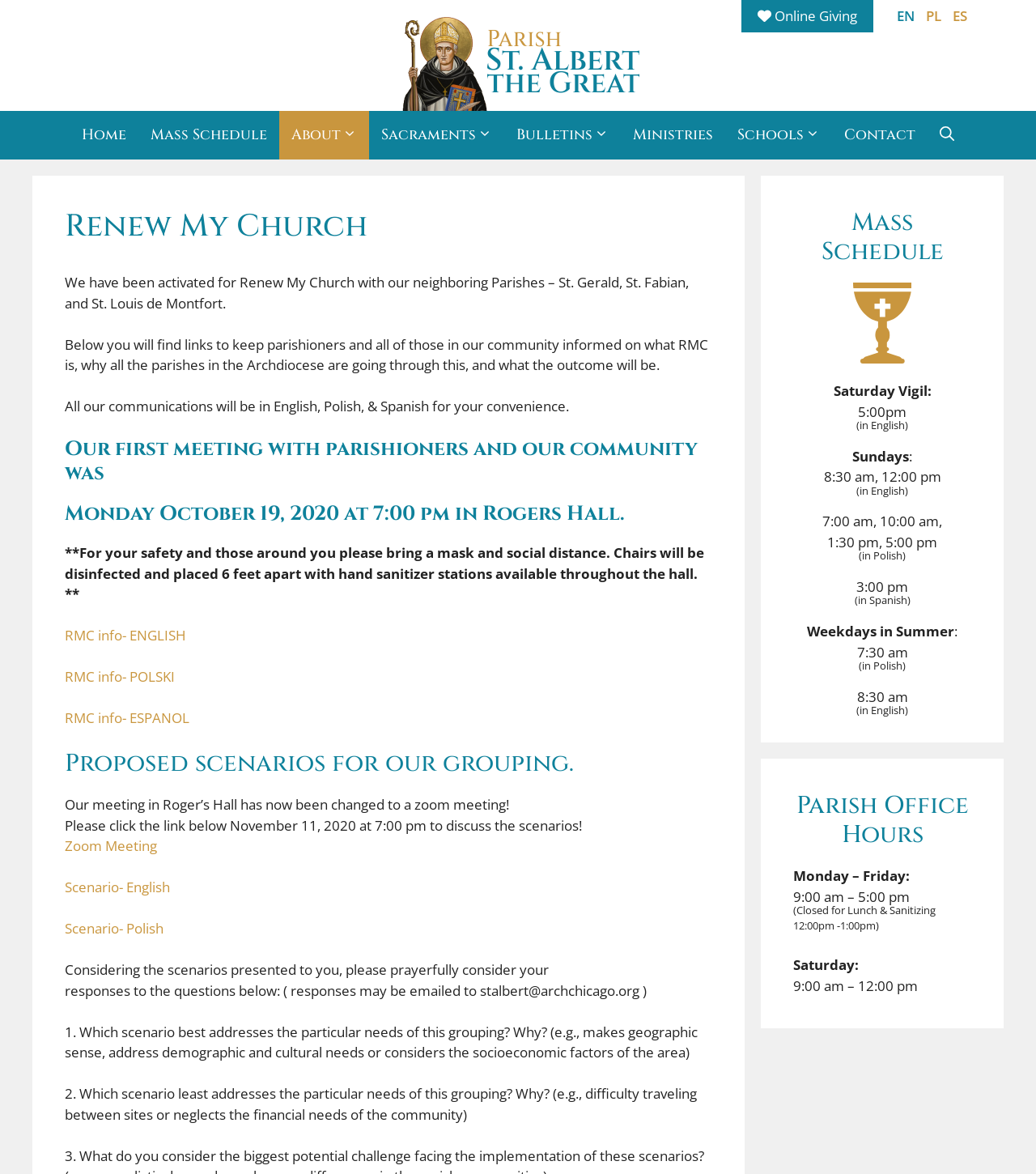Answer the question in a single word or phrase:
What is the name of the parish?

St. Albert the Great Parish